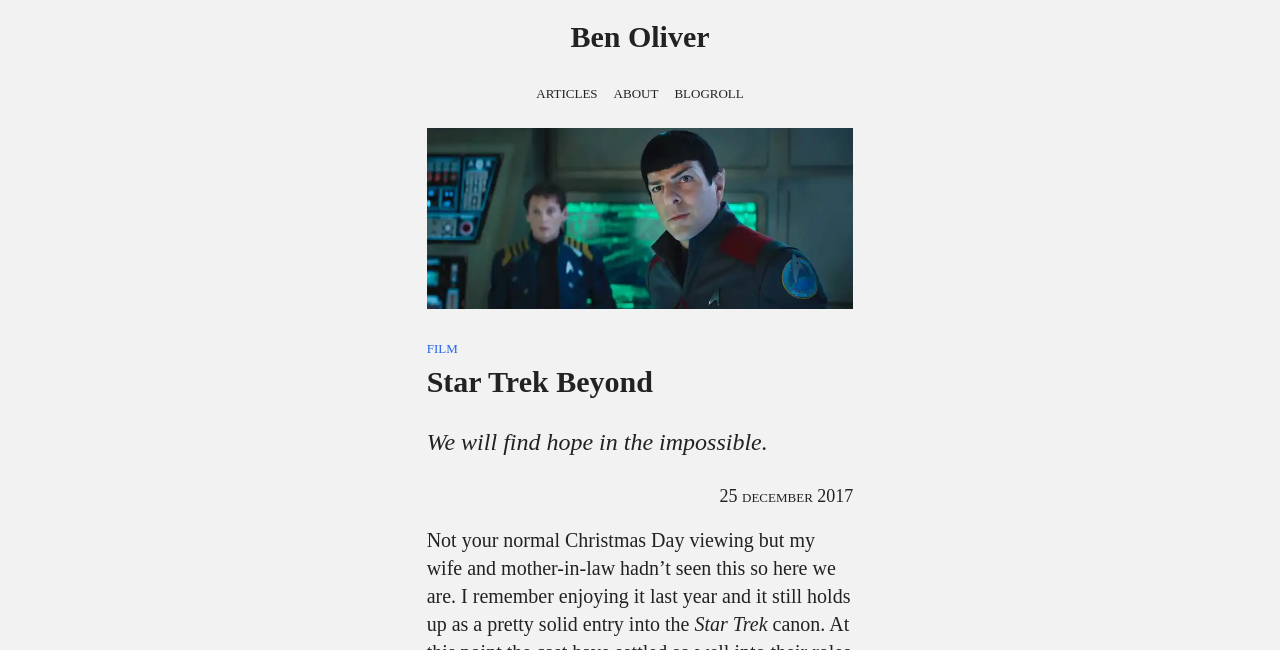Please provide a detailed answer to the question below by examining the image:
What is the tone of the article?

The answer can be inferred by looking at the writing style of the article, which appears to be a personal review or blog post, suggesting a casual tone. The language used is informal, and the author mentions their personal experience of watching the movie with their wife and mother-in-law, which further supports a casual tone.